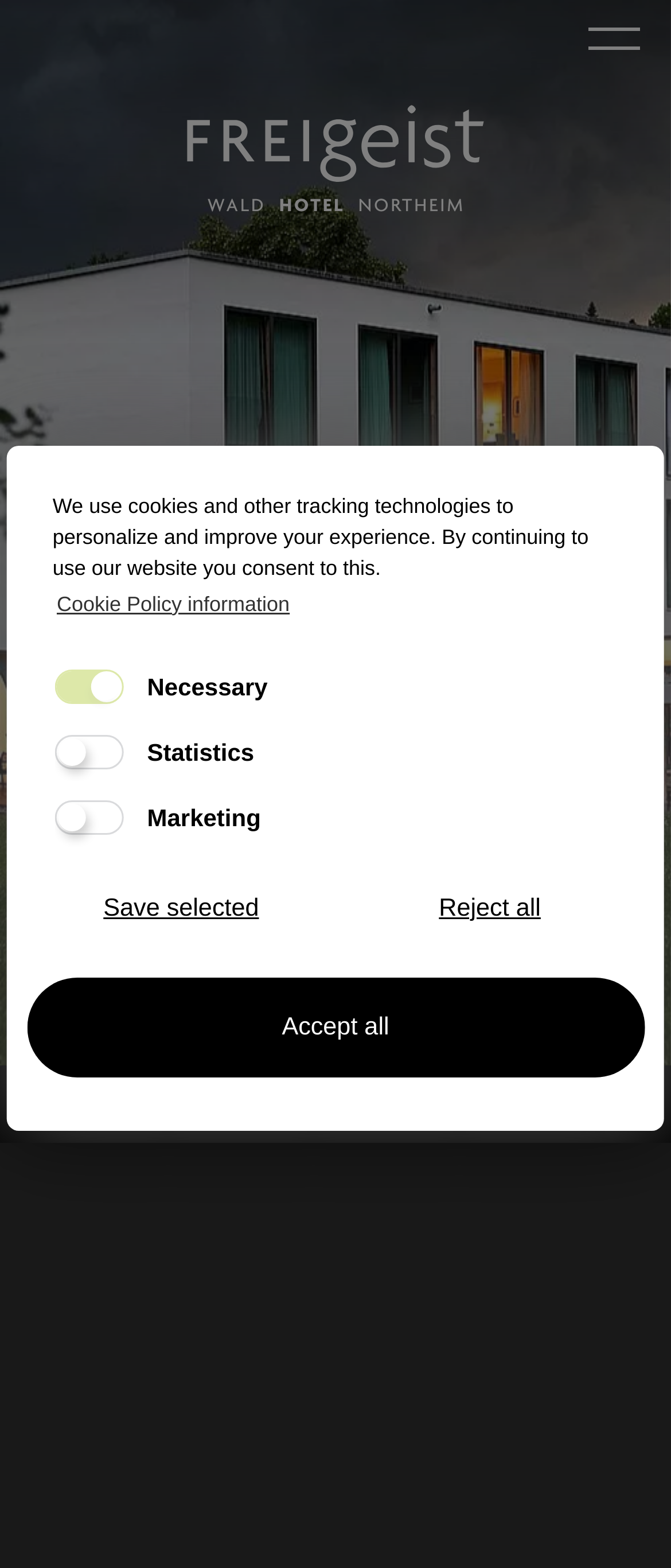Please determine the primary heading and provide its text.

Your conference & event hotel in Northeim 